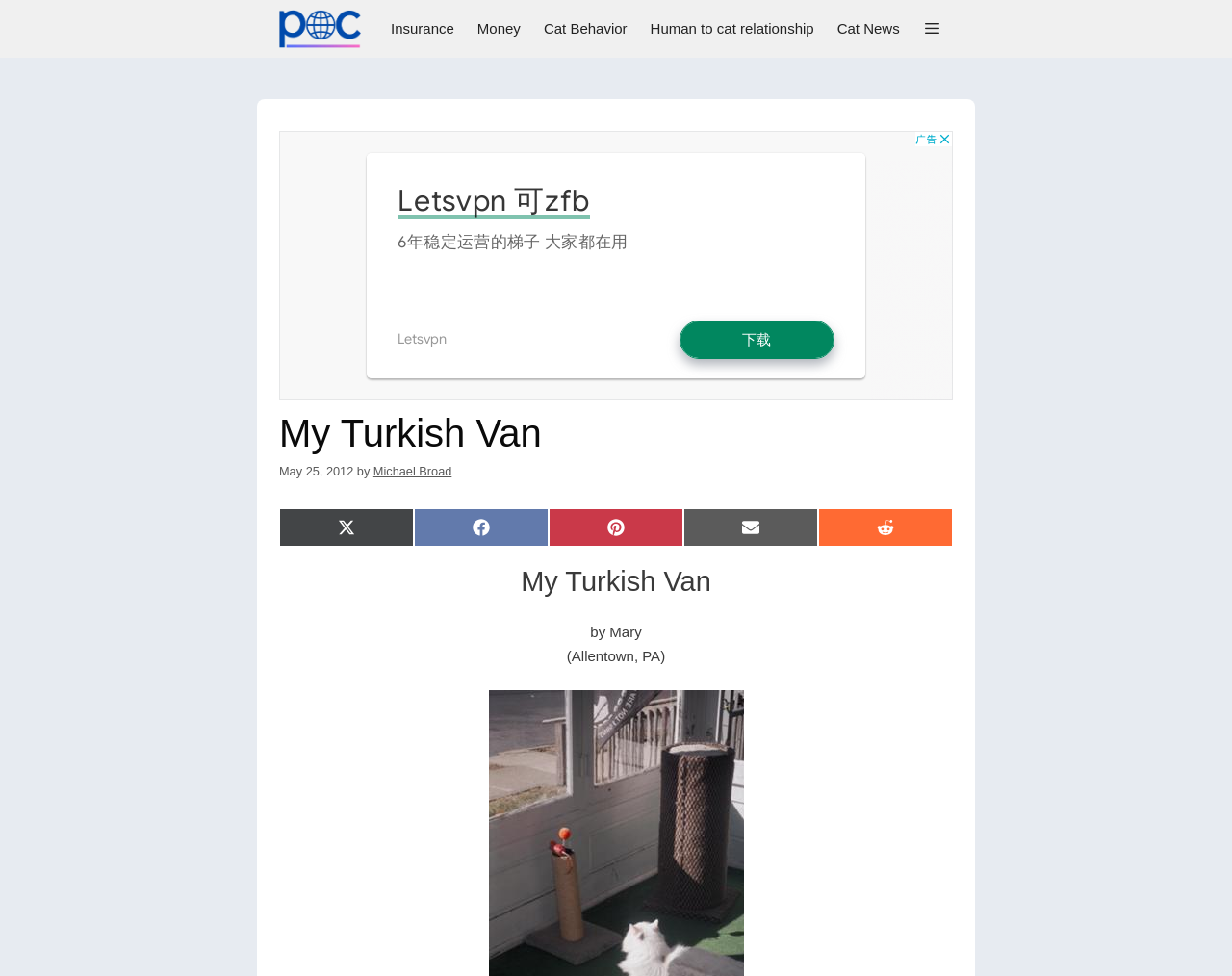How many links are in the navigation menu?
Using the image, respond with a single word or phrase.

7